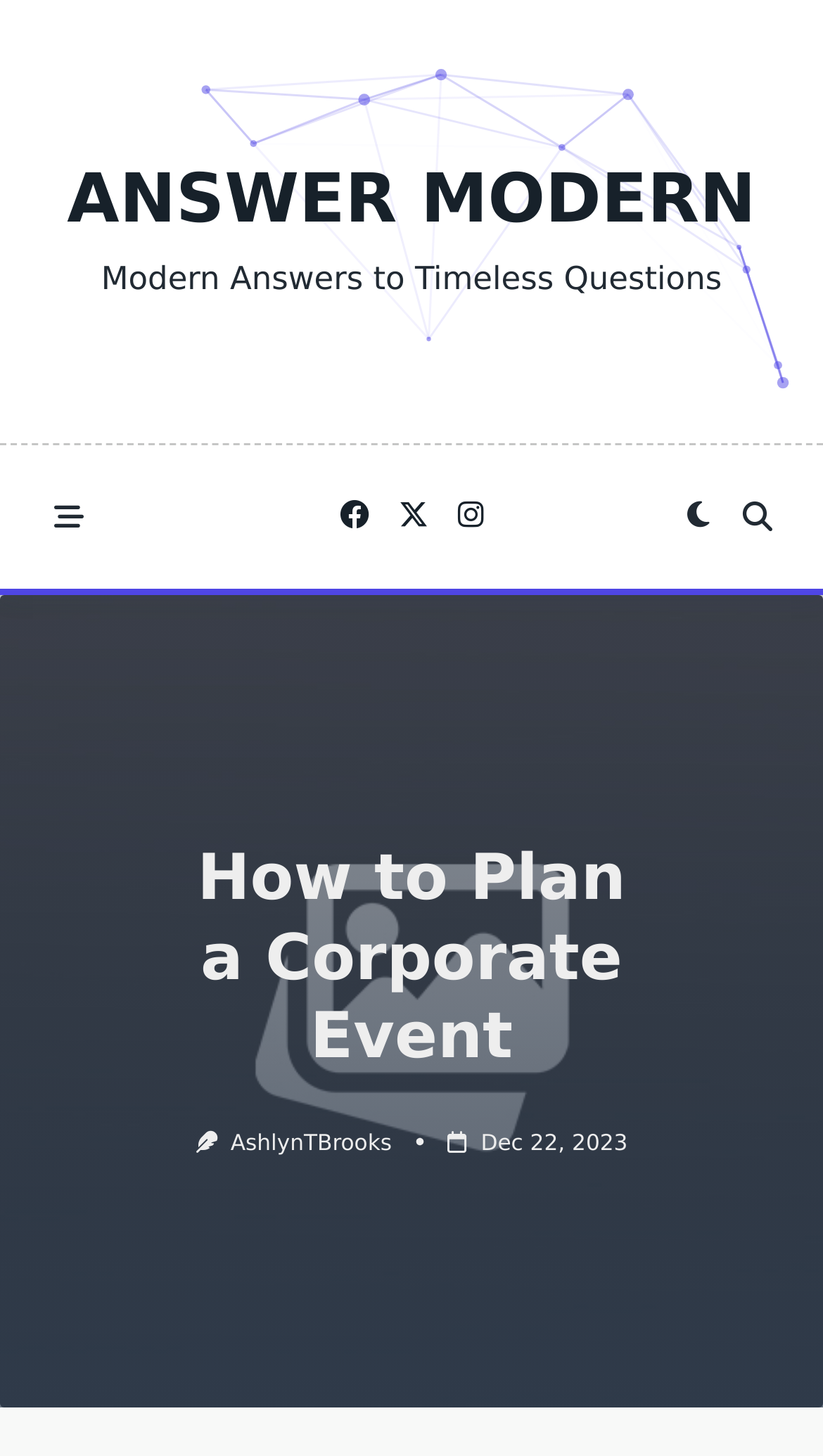Identify and provide the main heading of the webpage.

How to Plan a Corporate Event